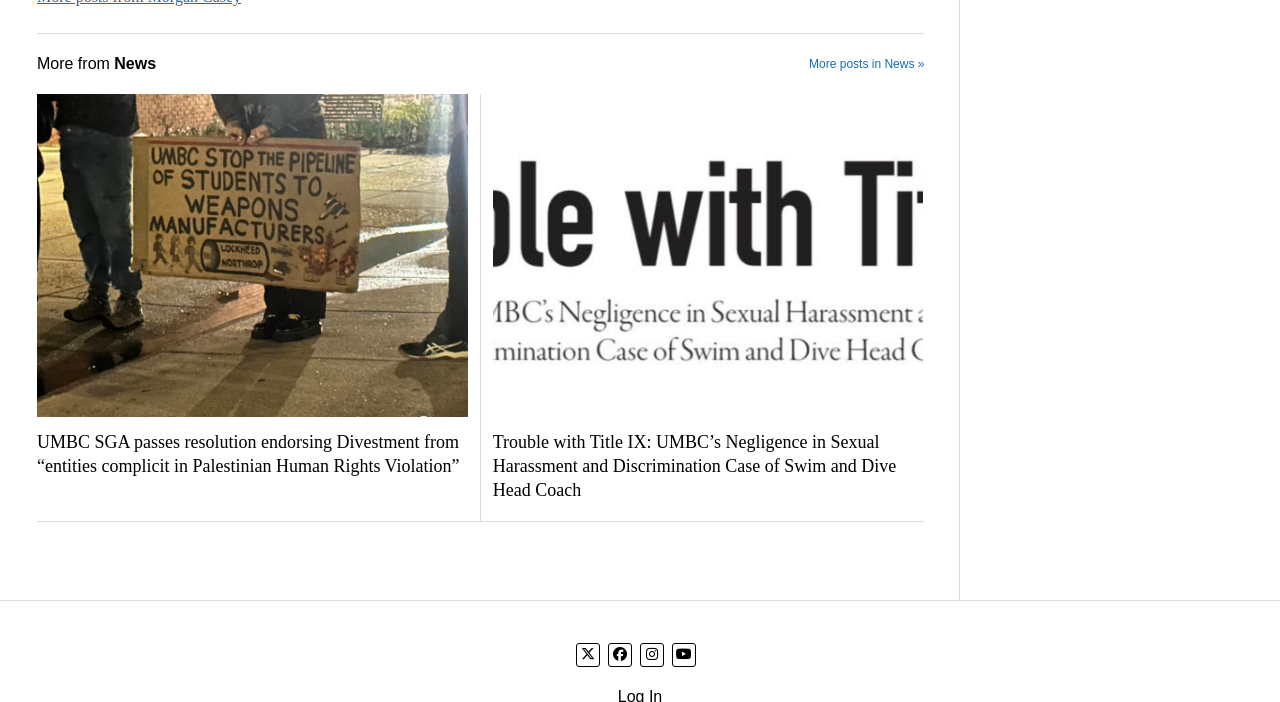Please respond in a single word or phrase: 
What is the category of the first news post?

News